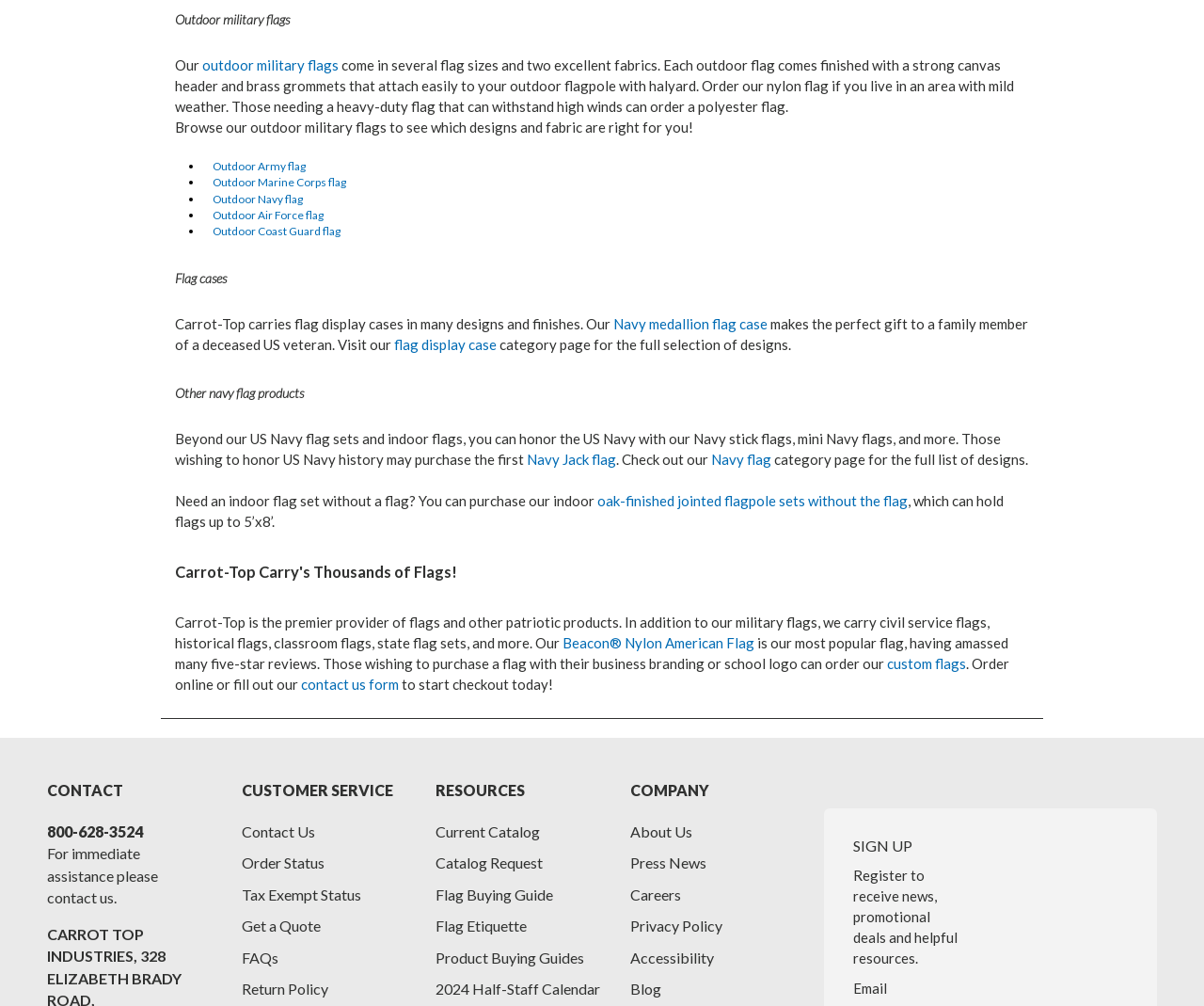Locate the coordinates of the bounding box for the clickable region that fulfills this instruction: "Contact us through the 'contact us form'".

[0.25, 0.837, 0.331, 0.854]